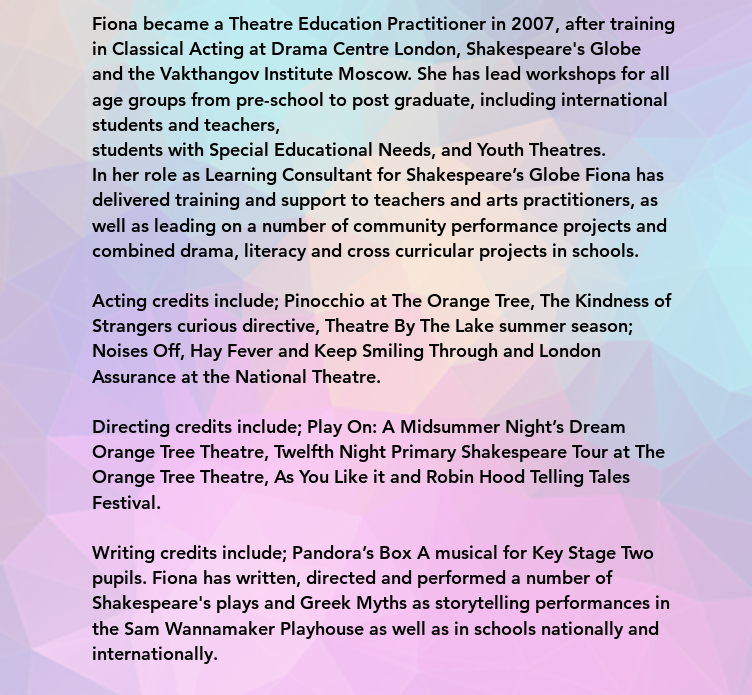Refer to the screenshot and give an in-depth answer to this question: What type of educational materials did Fiona develop?

According to the caption, Fiona Drummond is credited with developing educational materials, specifically mentioned as 'Pandora's Box', in addition to her other accomplishments as a Theatre Education Practitioner.